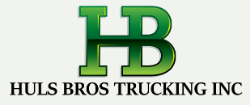Respond concisely with one word or phrase to the following query:
What does the logo represent?

Company's dedication